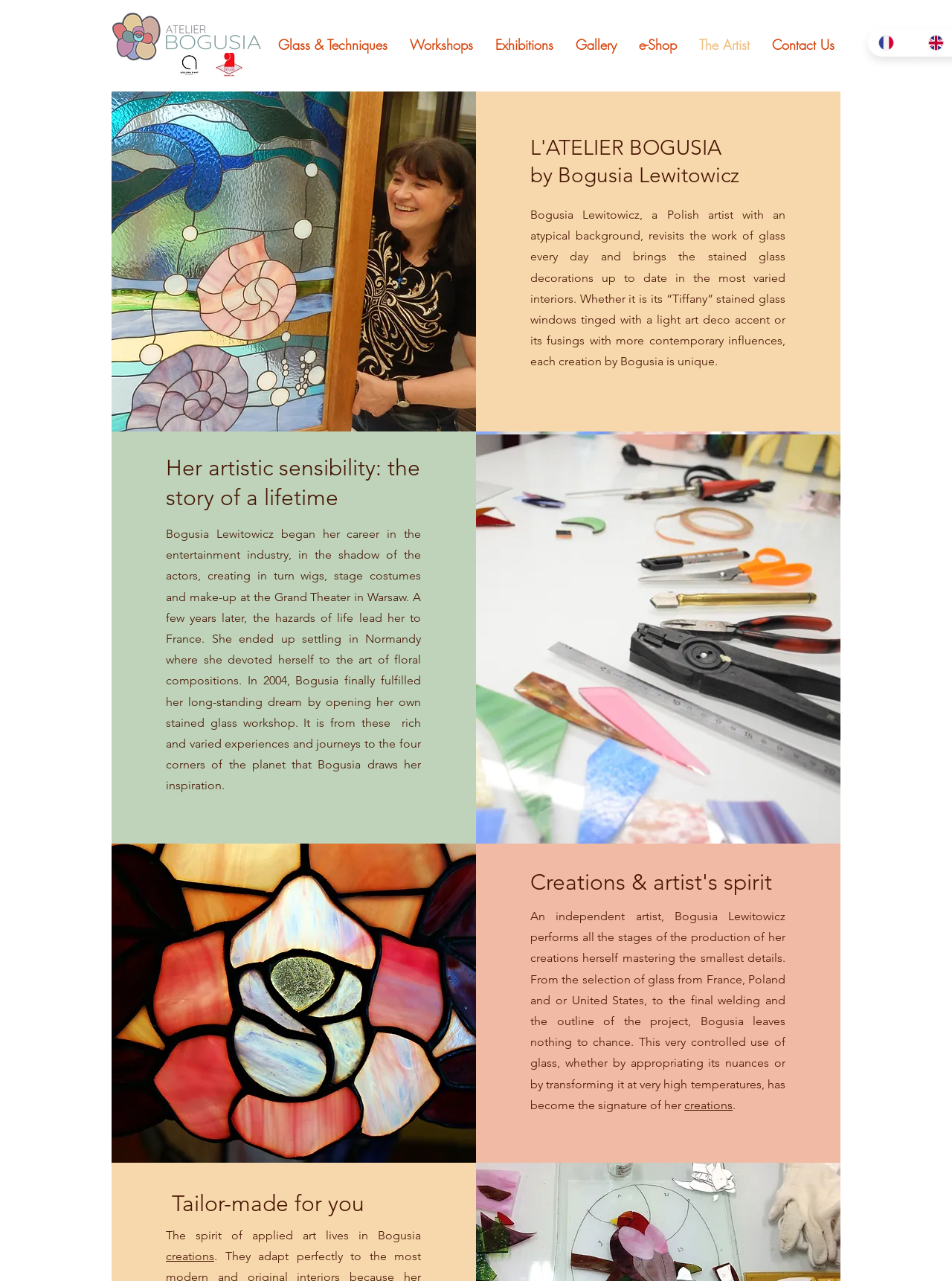What technique does the artist use for her stained glass windows? Refer to the image and provide a one-word or short phrase answer.

Tiffany